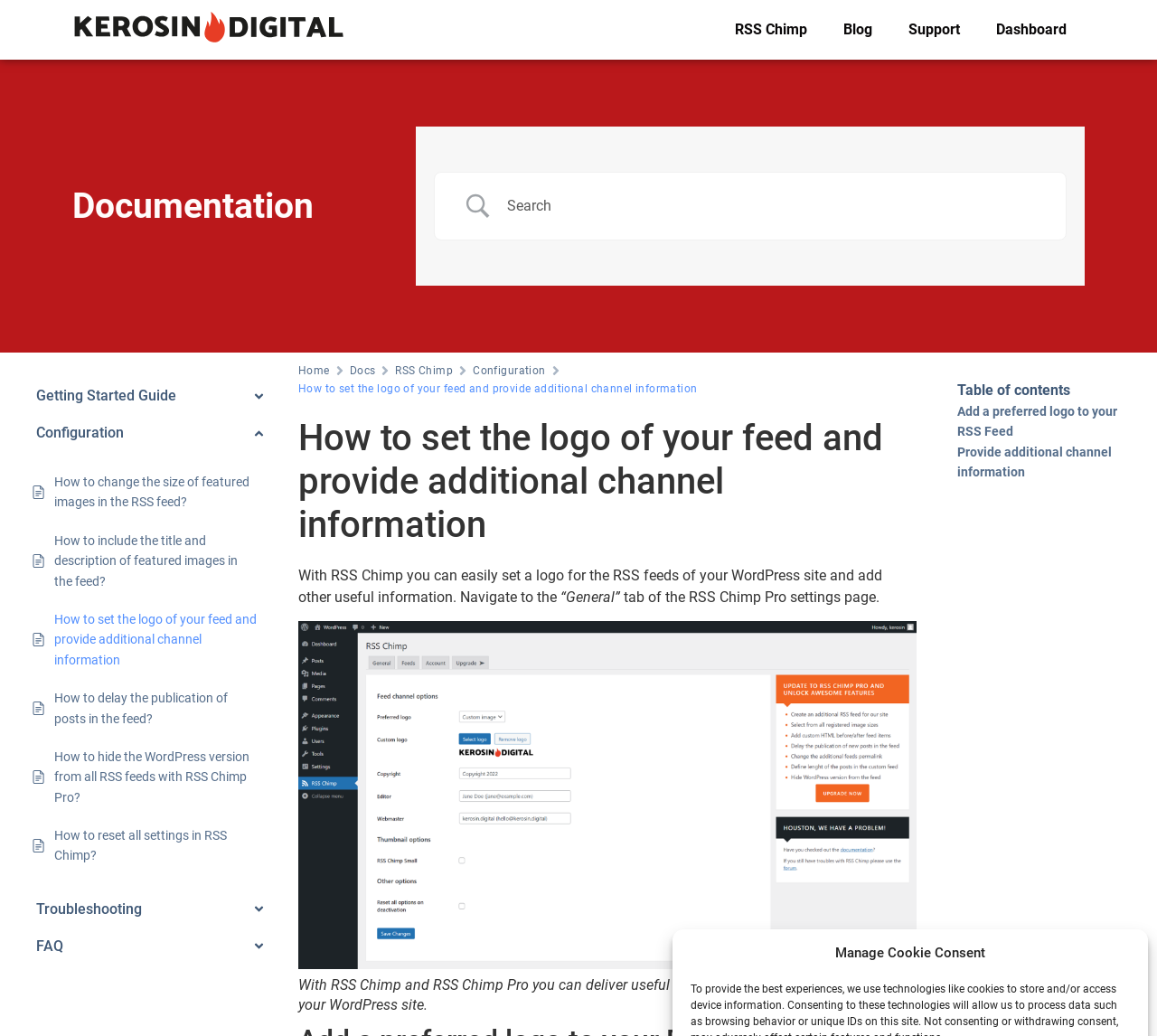Using the webpage screenshot, find the UI element described by Provide additional channel information. Provide the bounding box coordinates in the format (top-left x, top-left y, bottom-right x, bottom-right y), ensuring all values are floating point numbers between 0 and 1.

[0.827, 0.427, 0.973, 0.466]